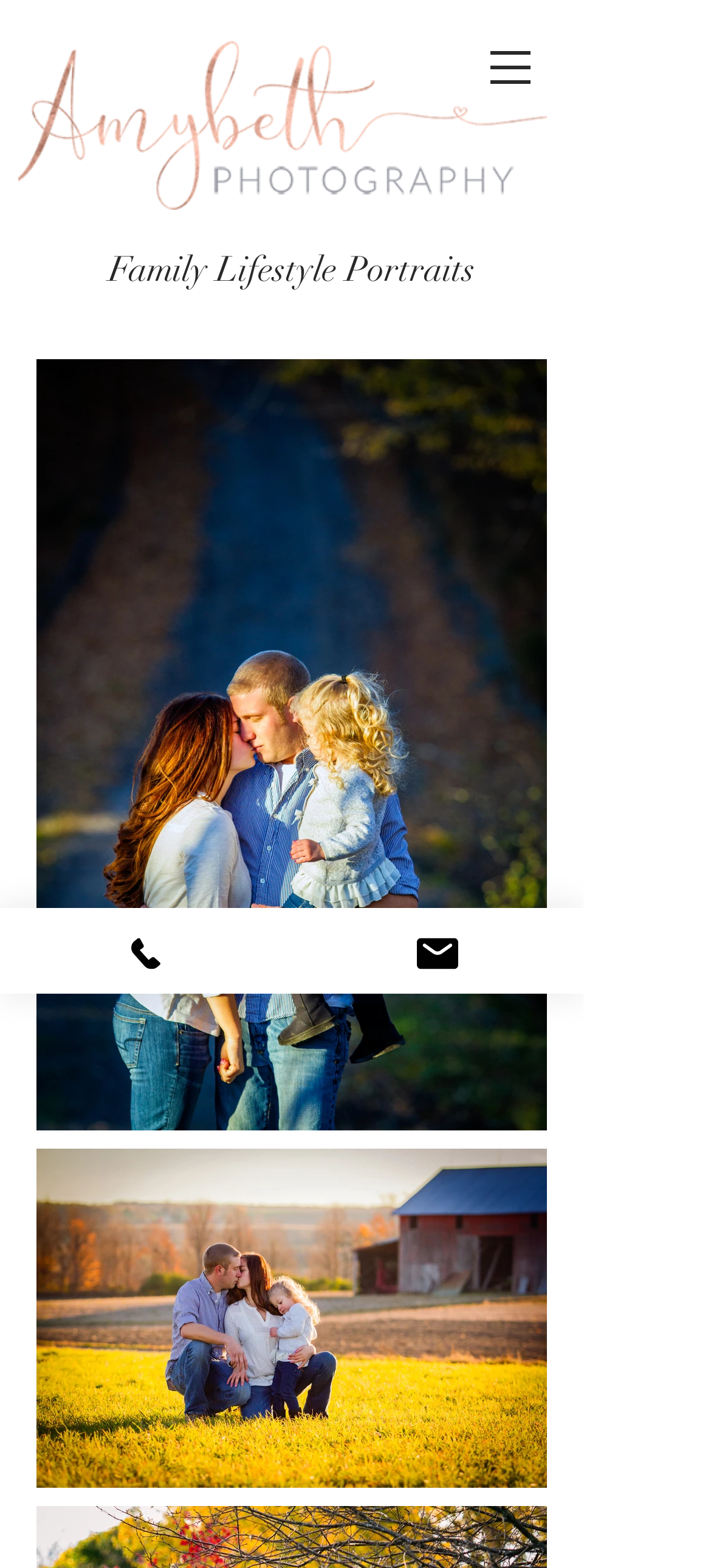Summarize the contents and layout of the webpage in detail.

The webpage is a photography website, specifically showcasing Amybeth Photography's services. At the top, there is a navigation menu labeled "Site" with a button that has a popup menu. Next to the navigation menu, there is an image. 

Below the navigation menu, a prominent heading "Family Lifestyle Portraits" is displayed. Underneath the heading, there are two buttons, one above the other, taking up most of the vertical space on the page.

On the left side of the page, near the bottom, there are two links, "Phone" and "Email", each accompanied by a small image. The "Phone" link is positioned above the "Email" link.